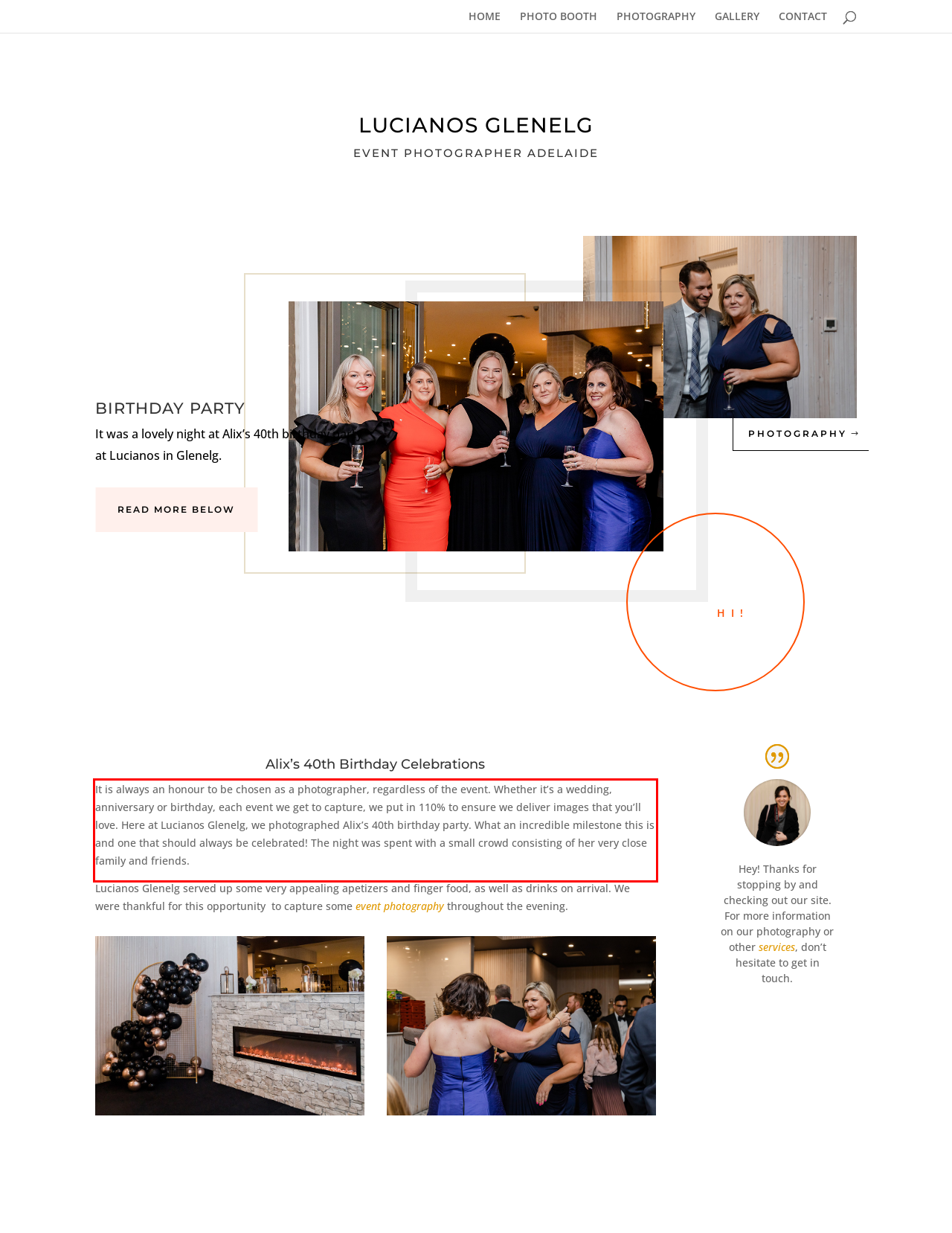Given a screenshot of a webpage with a red bounding box, extract the text content from the UI element inside the red bounding box.

It is always an honour to be chosen as a photographer, regardless of the event. Whether it’s a wedding, anniversary or birthday, each event we get to capture, we put in 110% to ensure we deliver images that you’ll love. Here at Lucianos Glenelg, we photographed Alix’s 40th birthday party. What an incredible milestone this is and one that should always be celebrated! The night was spent with a small crowd consisting of her very close family and friends.